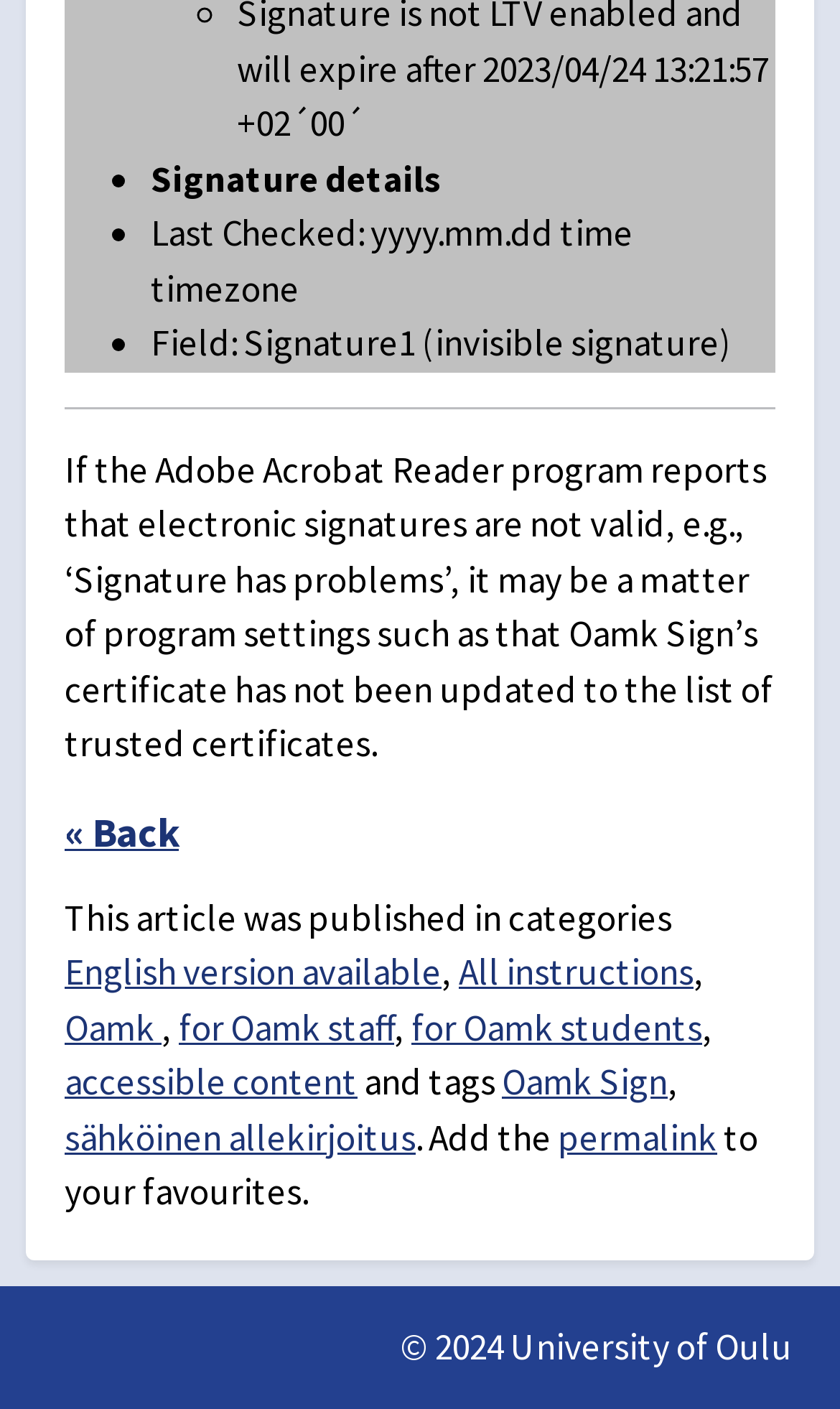Locate the bounding box coordinates of the clickable area needed to fulfill the instruction: "View all instructions".

[0.546, 0.673, 0.826, 0.707]